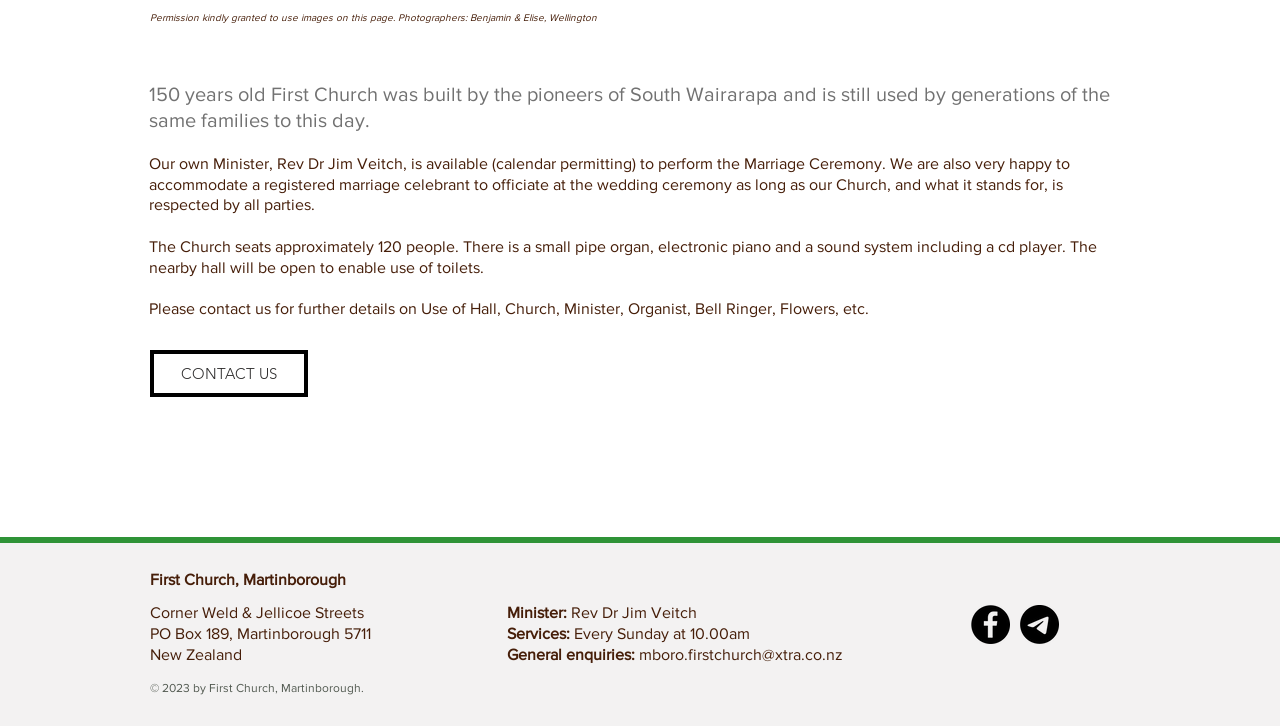Bounding box coordinates are to be given in the format (top-left x, top-left y, bottom-right x, bottom-right y). All values must be floating point numbers between 0 and 1. Provide the bounding box coordinate for the UI element described as: Photoluminescent Rigid Sheet

None